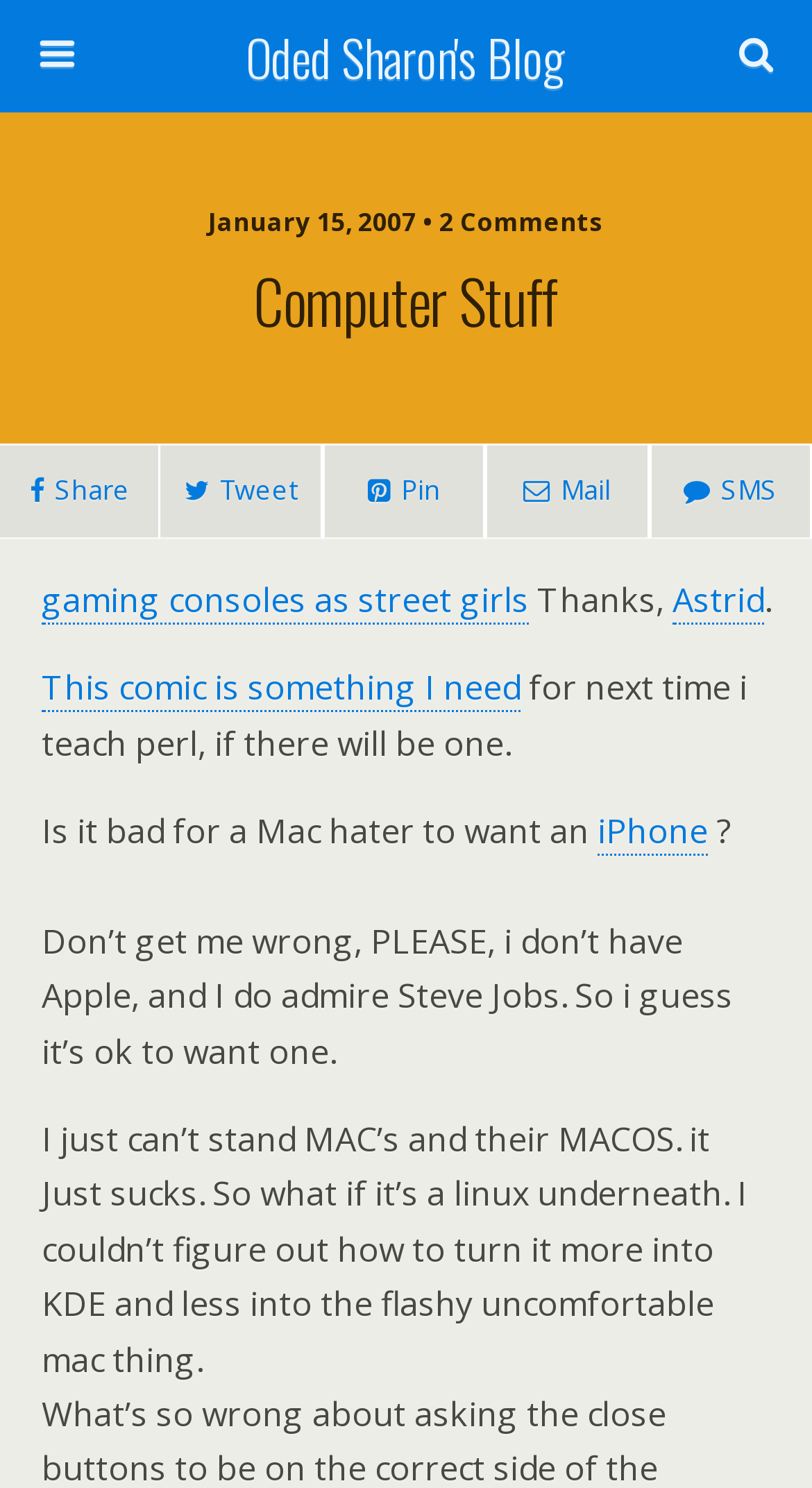Answer the question in a single word or phrase:
What is the topic of the blog post?

Computer Stuff